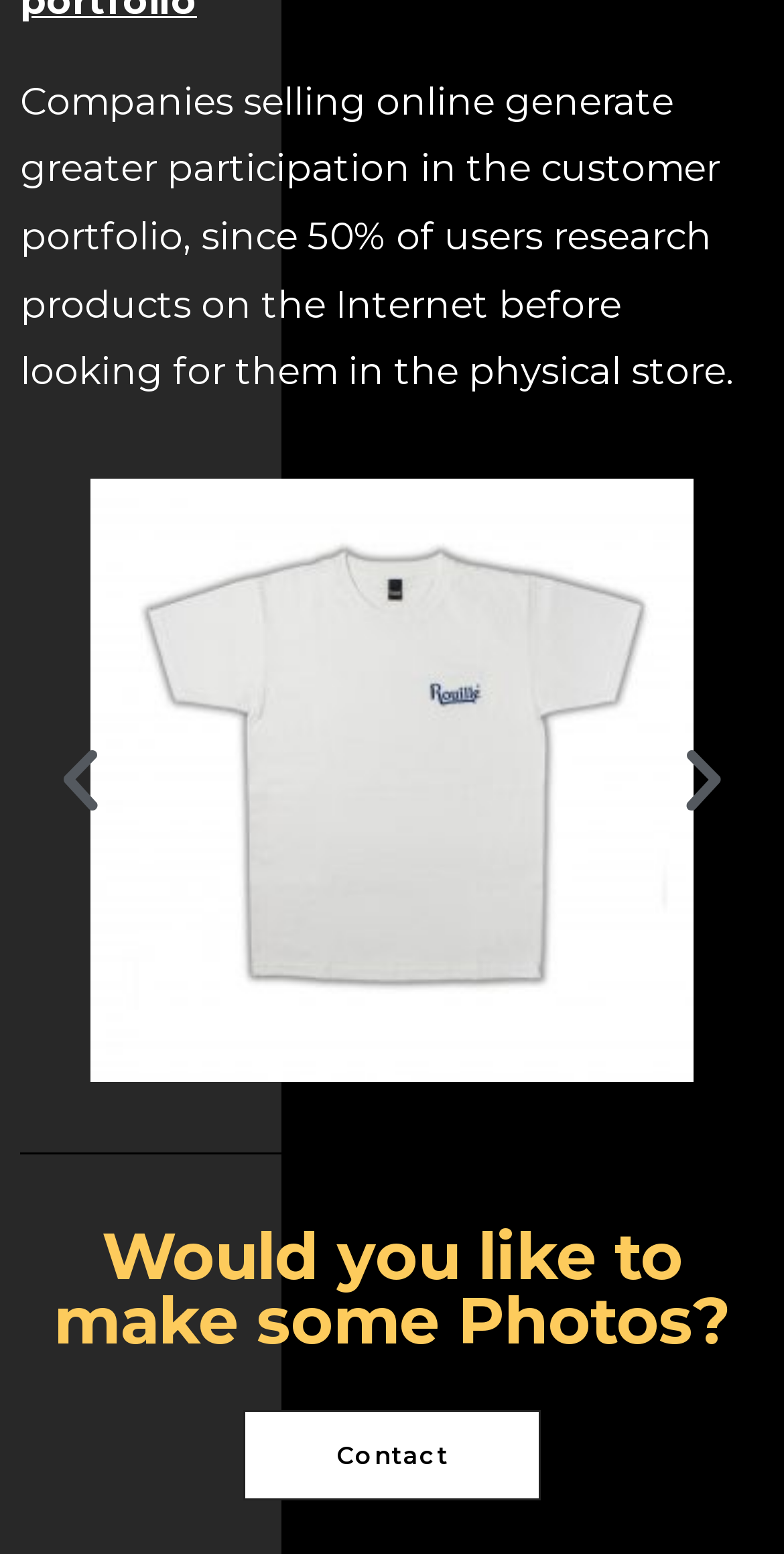Based on the element description Previous, identify the bounding box of the UI element in the given webpage screenshot. The coordinates should be in the format (top-left x, top-left y, bottom-right x, bottom-right y) and must be between 0 and 1.

[0.051, 0.476, 0.154, 0.528]